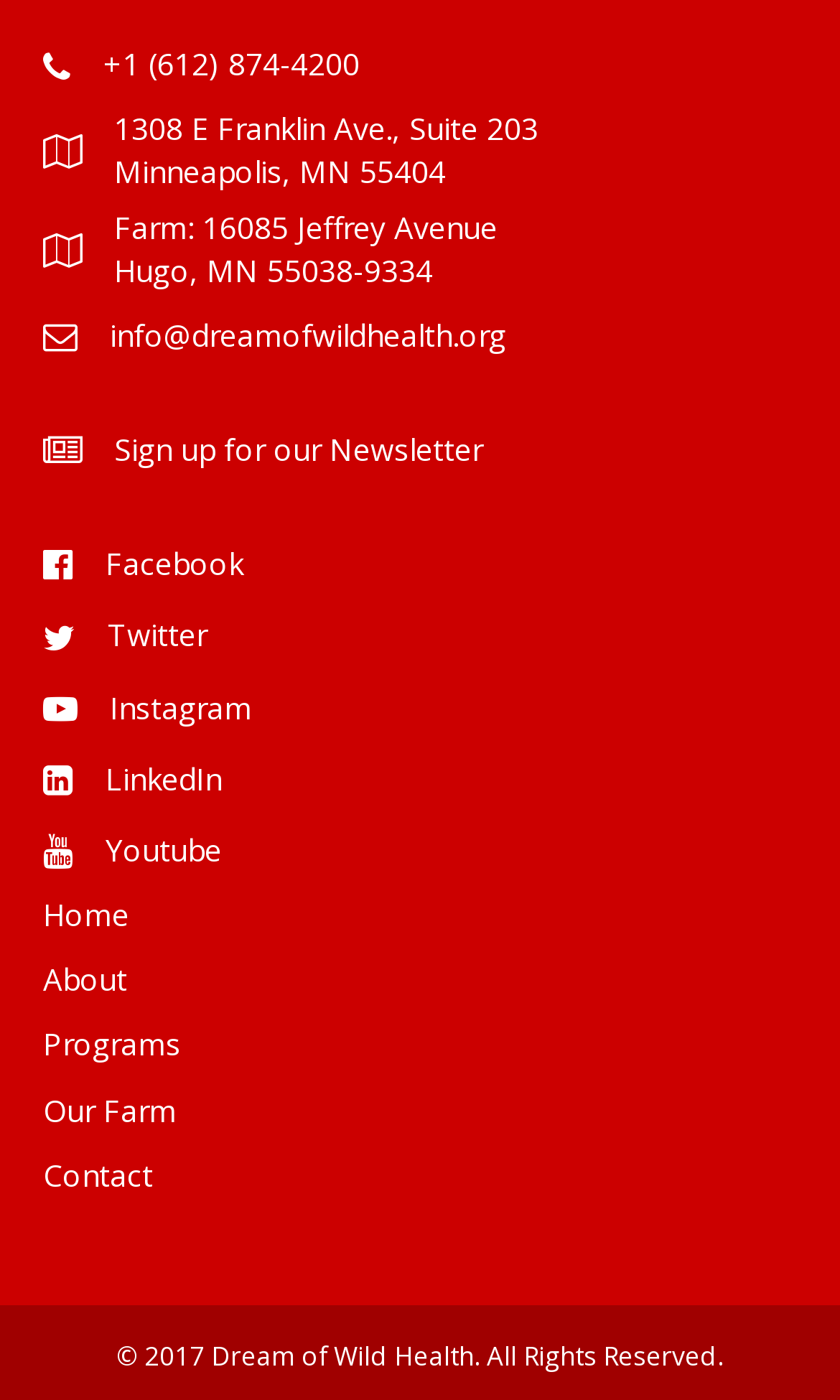Please identify the bounding box coordinates of the region to click in order to complete the given instruction: "Learn about the farm". The coordinates should be four float numbers between 0 and 1, i.e., [left, top, right, bottom].

[0.051, 0.778, 0.21, 0.807]